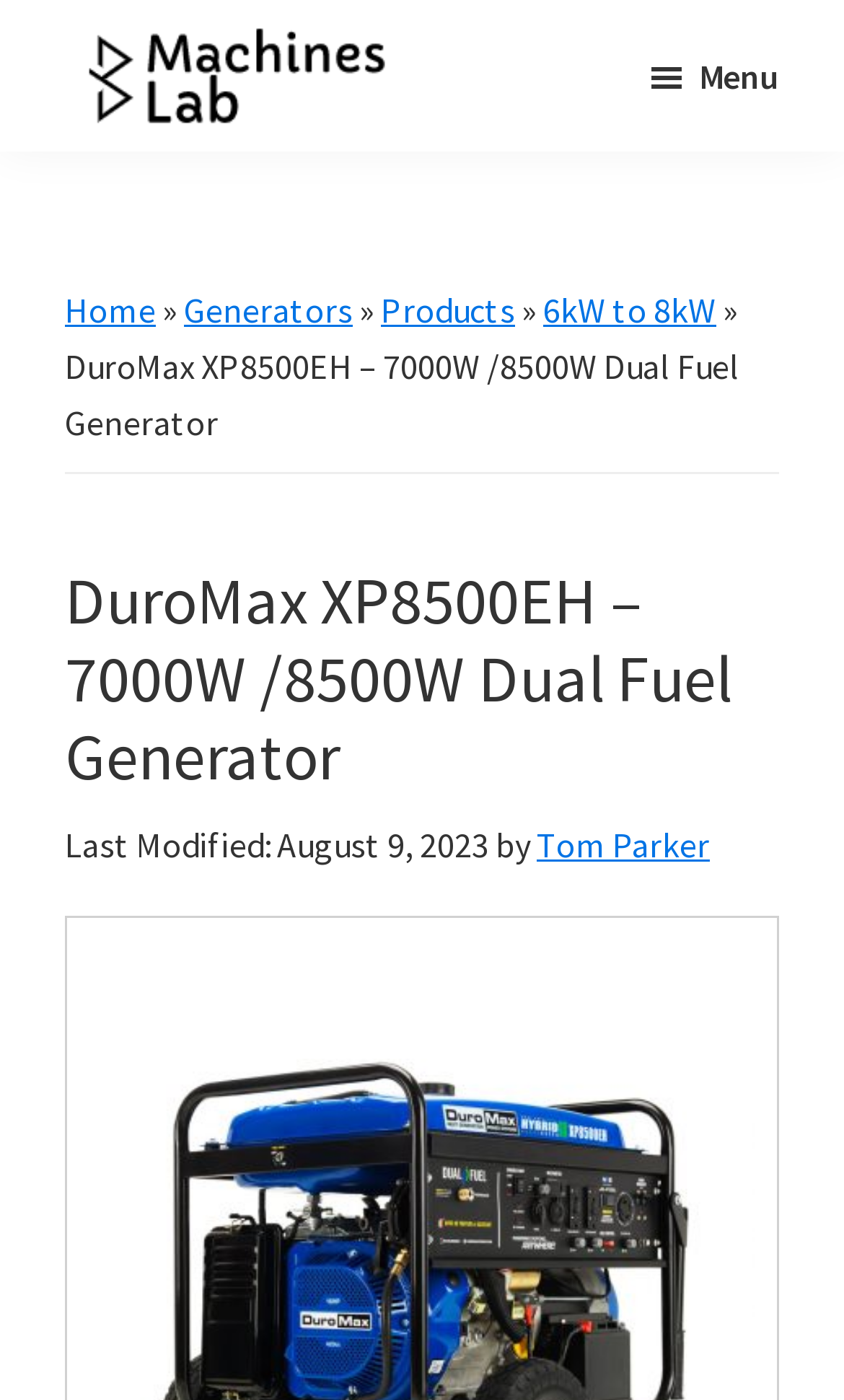Find the bounding box of the web element that fits this description: "Tom Parker".

[0.636, 0.588, 0.841, 0.619]